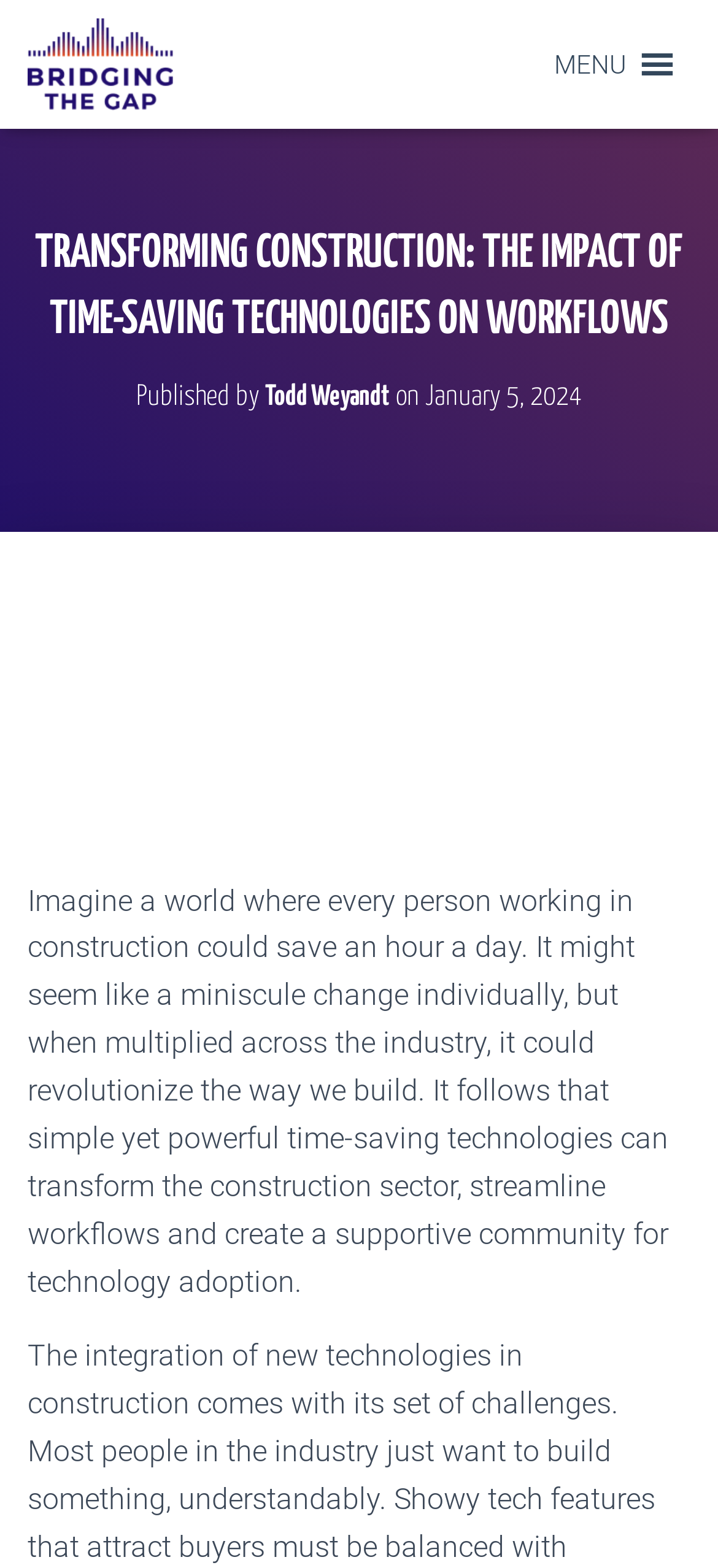Provide an in-depth caption for the webpage.

The webpage is about the impact of time-saving technologies on construction workflows, as indicated by the title "Transforming Construction: The Impact of Time-Saving Technologies on Workflows". At the top left, there is a link to the "Bridging the Gap Podcast" accompanied by an image with the same name. 

To the top right, there is a menu button labeled "MENU" with an icon. Below the title, there is a heading that indicates the publication information, including the author "Todd Weyandt" and the date "January 5, 2024". 

The main content of the webpage is a paragraph that starts with "Imagine a world where every person working in construction could save an hour a day..." and explains how time-saving technologies can transform the construction sector. This paragraph is positioned below the publication information.

There is an iframe embedded in the webpage, taking up a significant portion of the page, which is likely a video or multimedia content related to the topic. At the bottom right, there is a "Scroll to Top" button accompanied by an image.